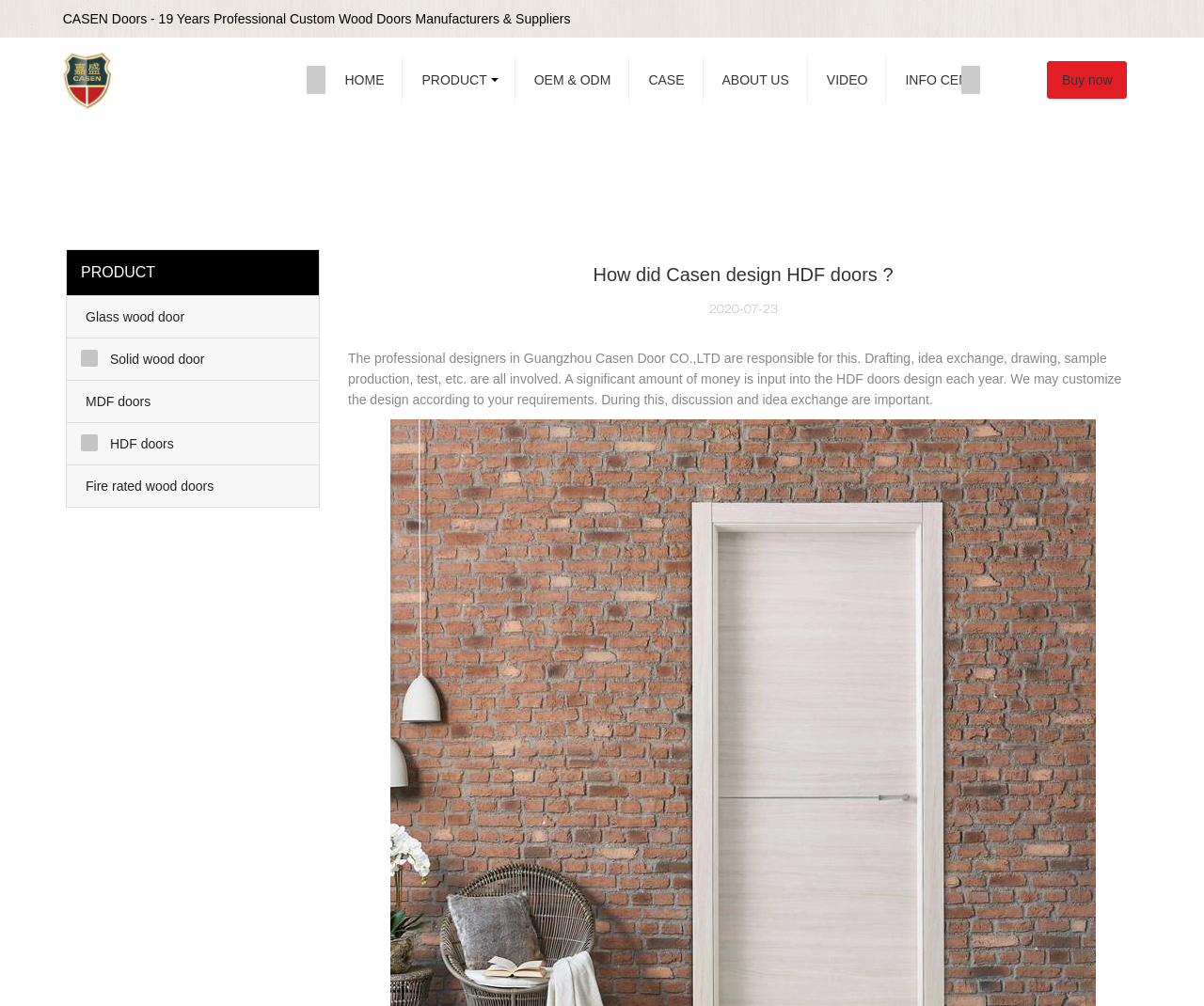What type of doors does the company design?
Carefully examine the image and provide a detailed answer to the question.

I found the type of doors by looking at the title 'How did Casen design HDF doors?' which is located at the top of the webpage. HDF doors are also mentioned in the list of products below the title.